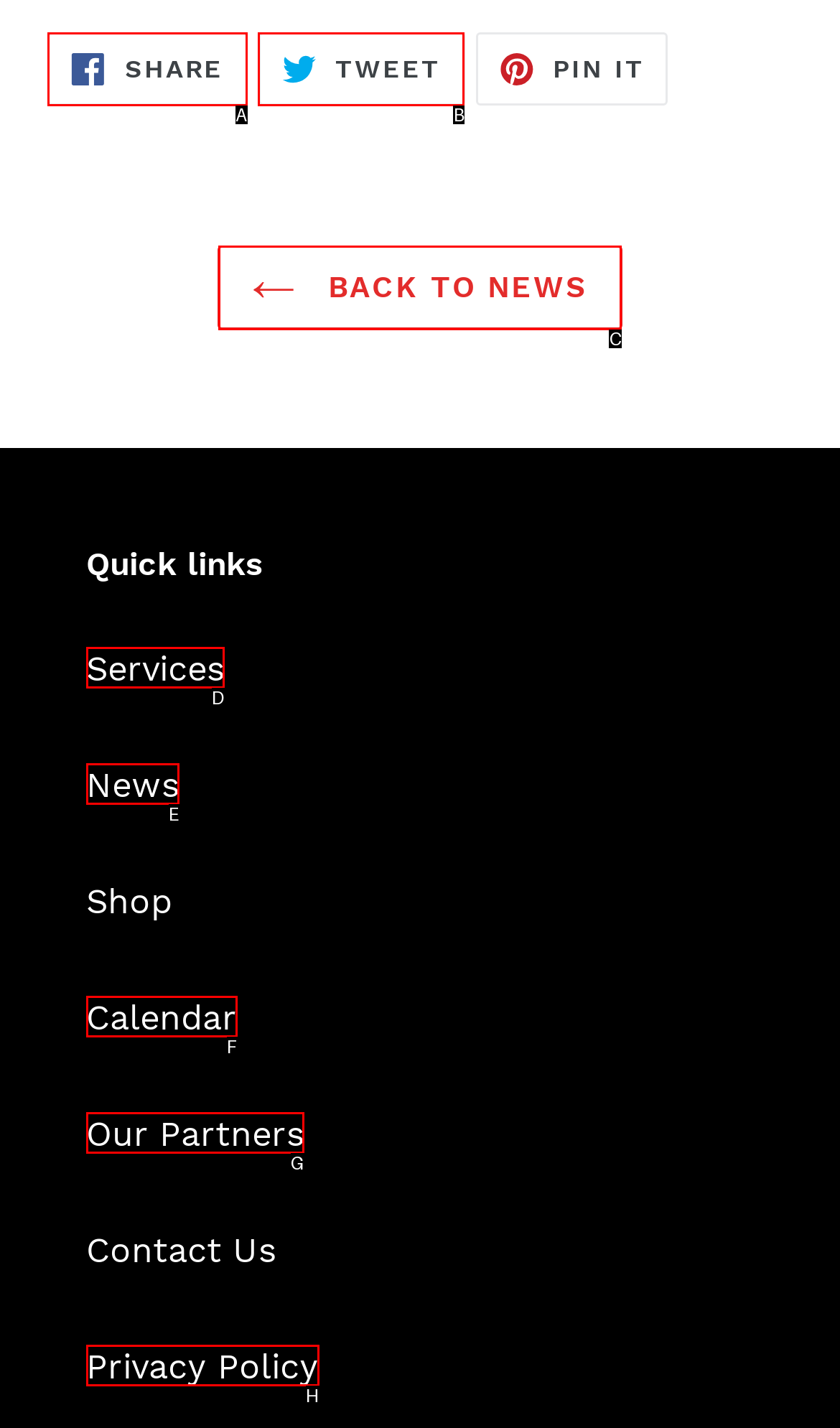Tell me which letter corresponds to the UI element that will allow you to Go back to news. Answer with the letter directly.

C